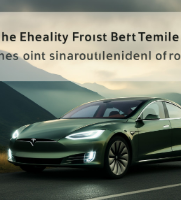What is the background of the image?
Please answer the question with a single word or phrase, referencing the image.

Rolling hills and dramatic sky